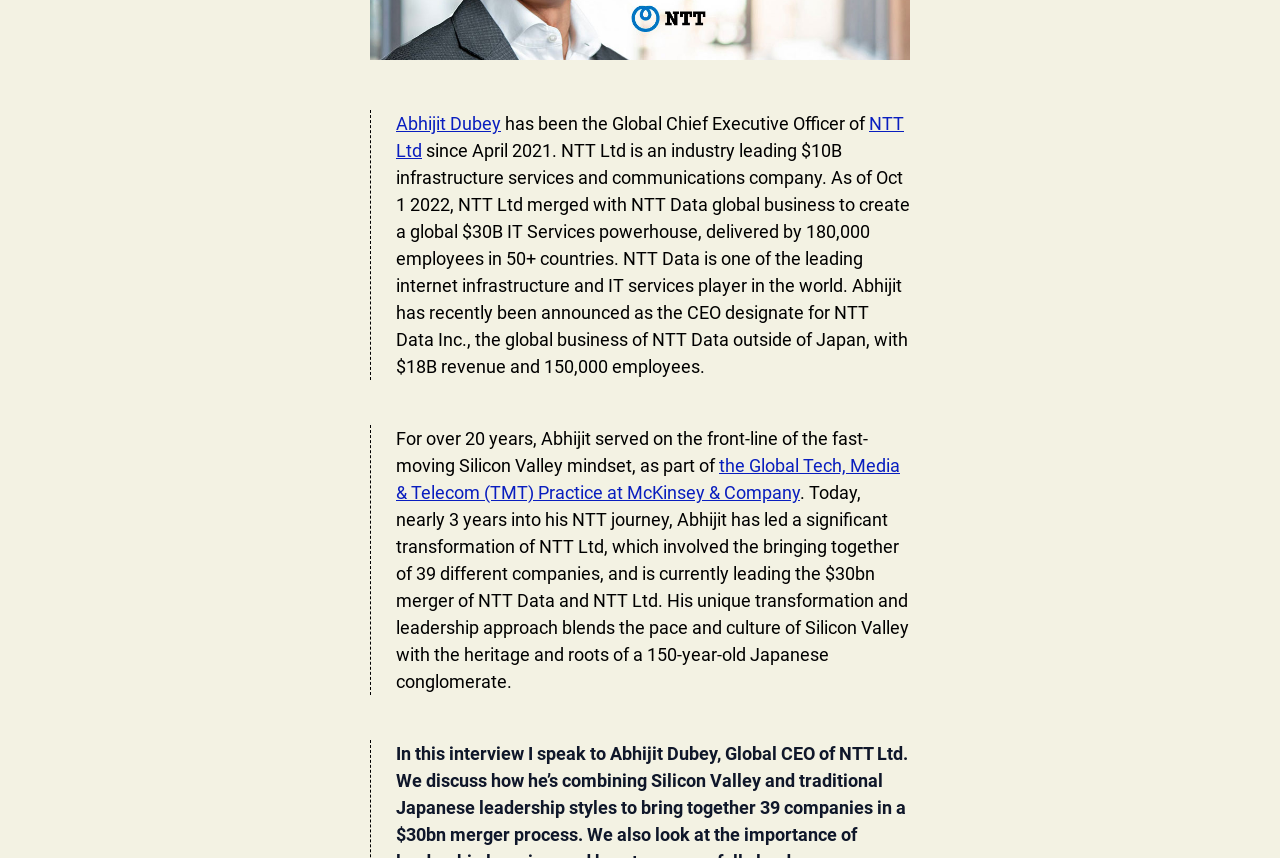Locate the bounding box for the described UI element: "twitter". Ensure the coordinates are four float numbers between 0 and 1, formatted as [left, top, right, bottom].

[0.814, 0.676, 0.831, 0.7]